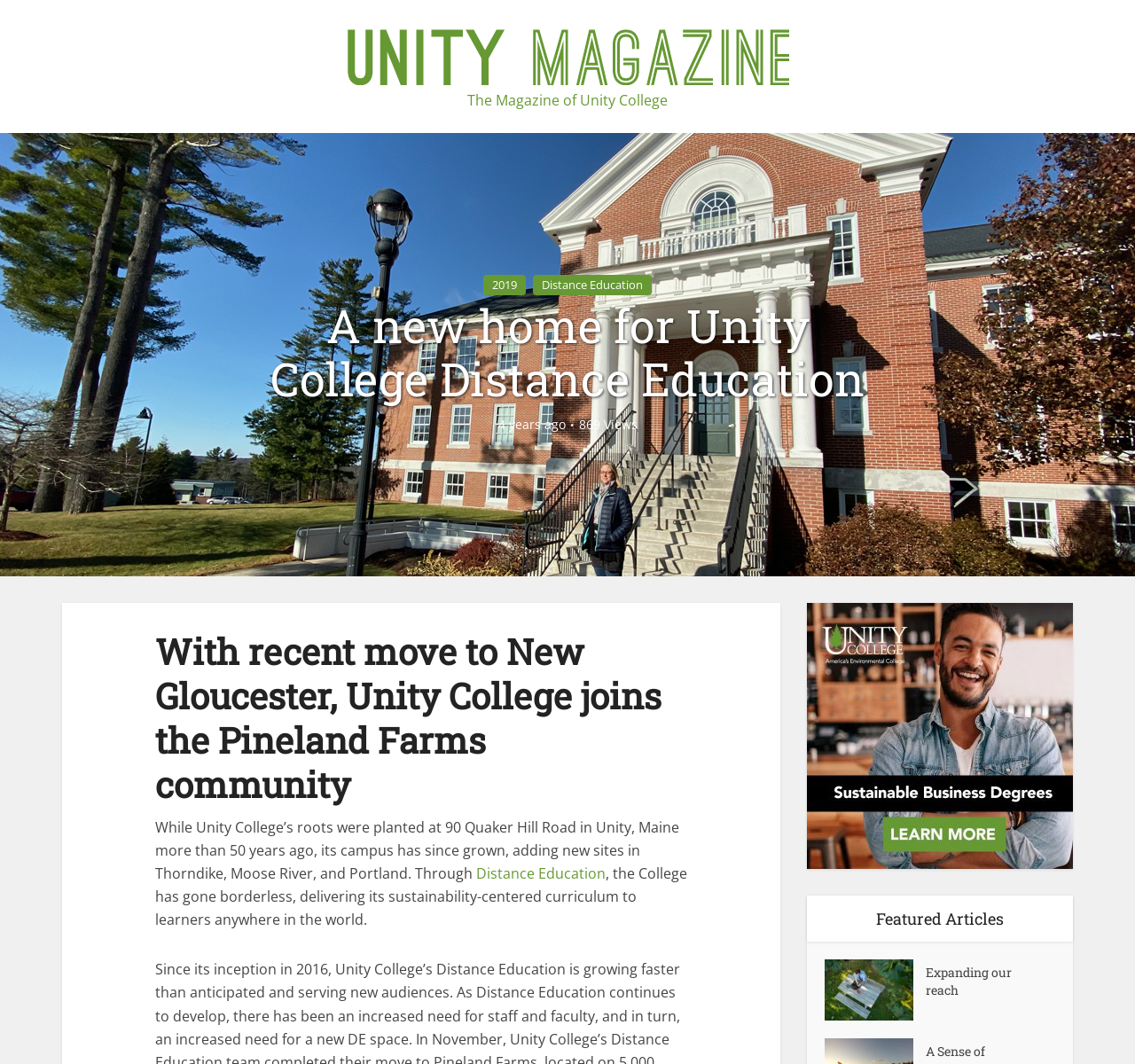Utilize the information from the image to answer the question in detail:
How many views does the article have?

The number of views can be found in the middle section of the webpage, where it is written as '869 Views' in a static text element.